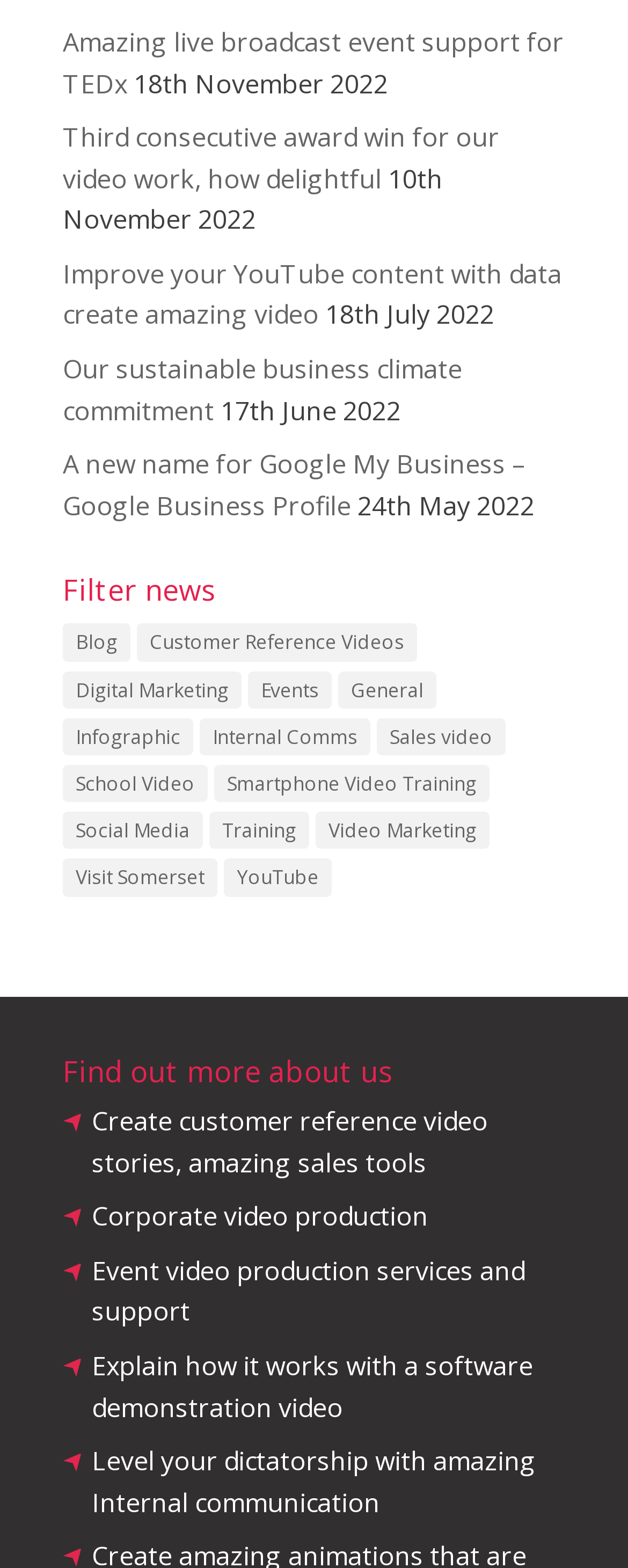Answer succinctly with a single word or phrase:
What is the date of the first news item?

18th November 2022